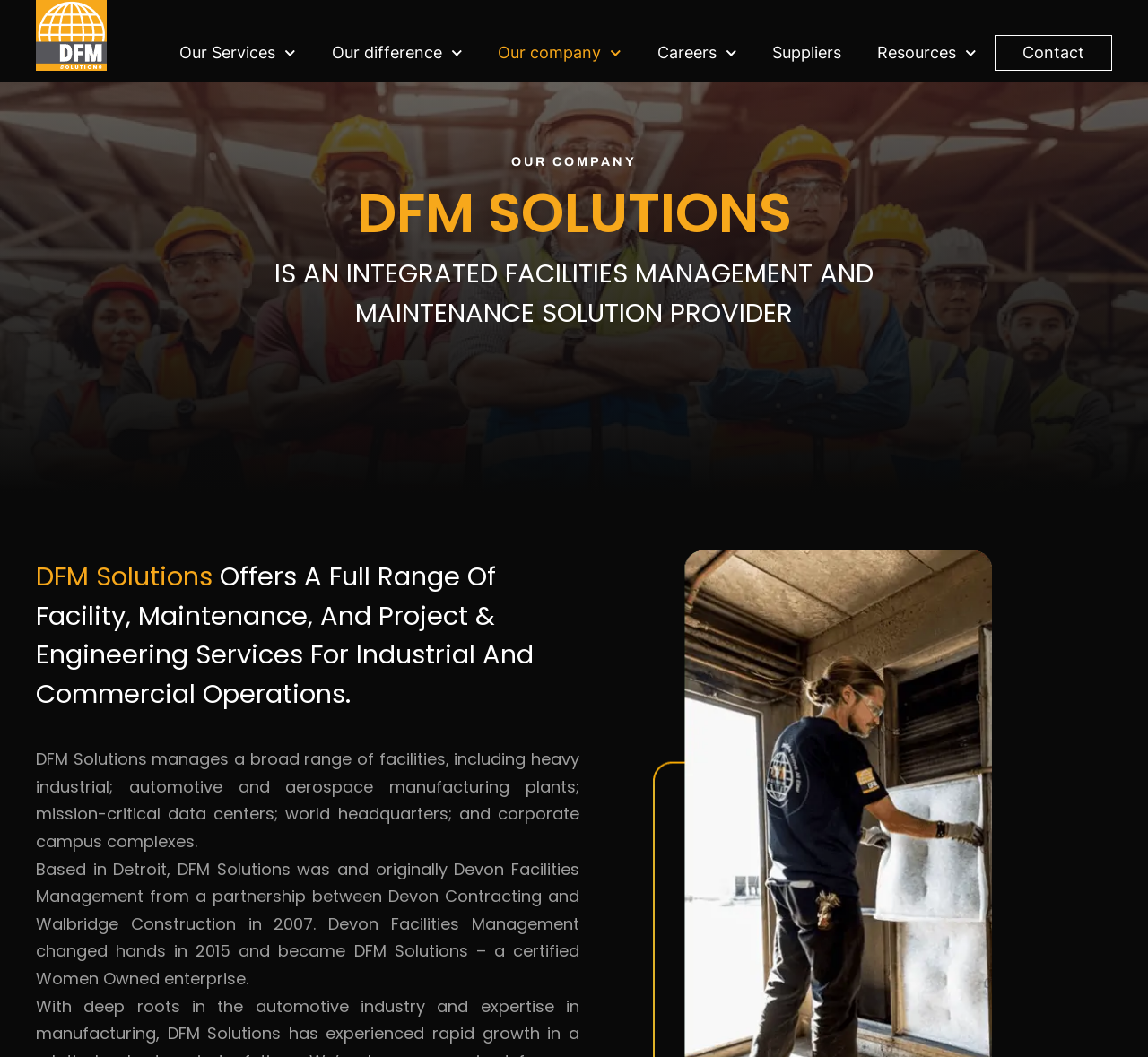For the given element description Our Services, determine the bounding box coordinates of the UI element. The coordinates should follow the format (top-left x, top-left y, bottom-right x, bottom-right y) and be within the range of 0 to 1.

[0.141, 0.033, 0.273, 0.067]